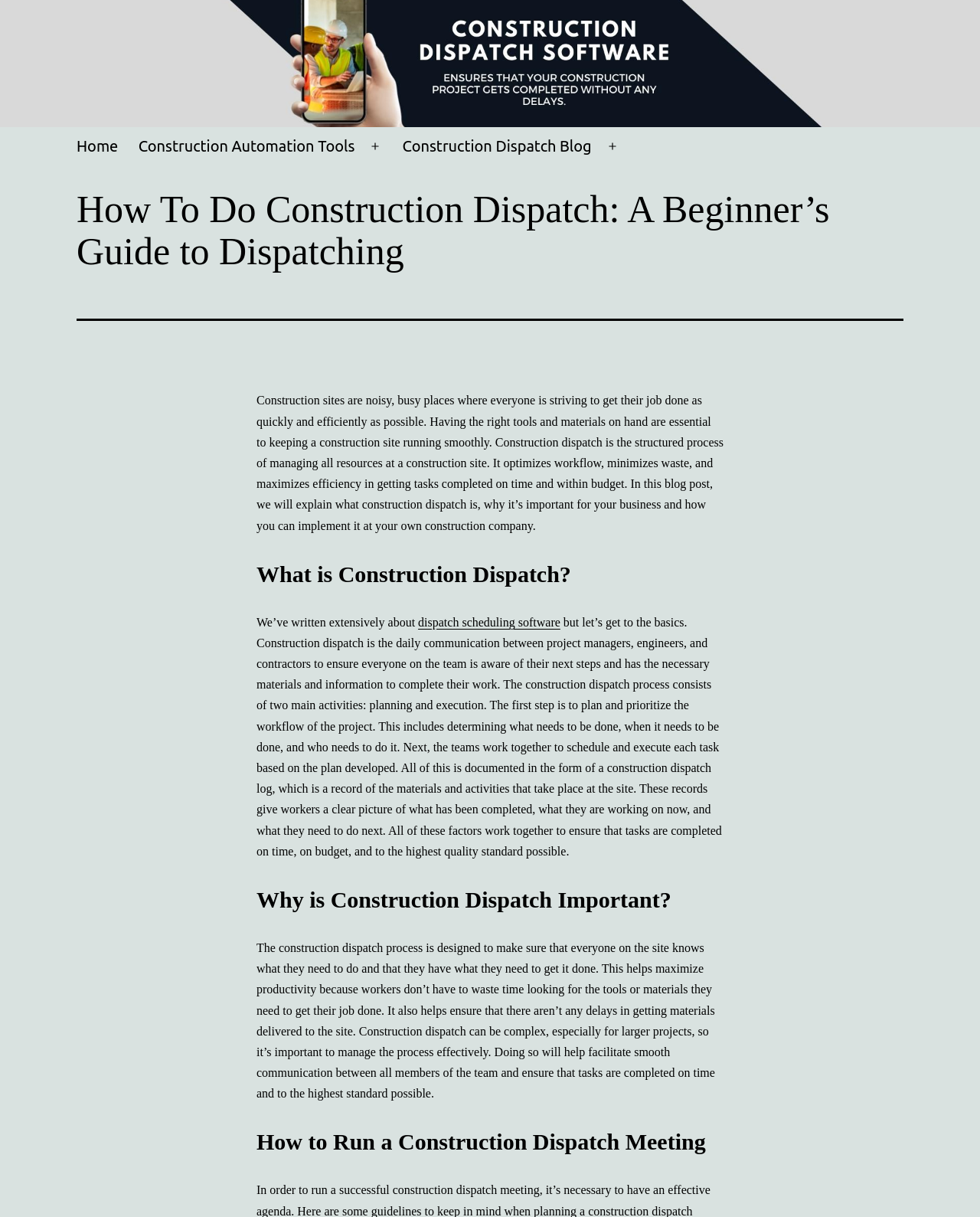Provide a one-word or one-phrase answer to the question:
What is the purpose of a construction dispatch log?

Record of materials and activities